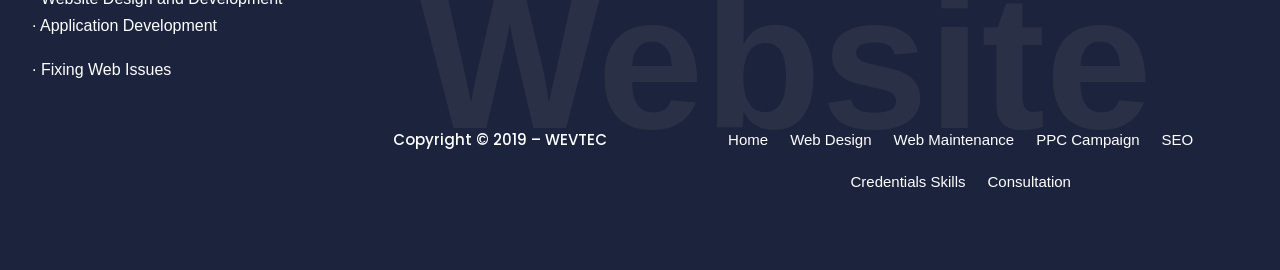Give the bounding box coordinates for the element described by: "Consultation".

[0.771, 0.648, 0.837, 0.772]